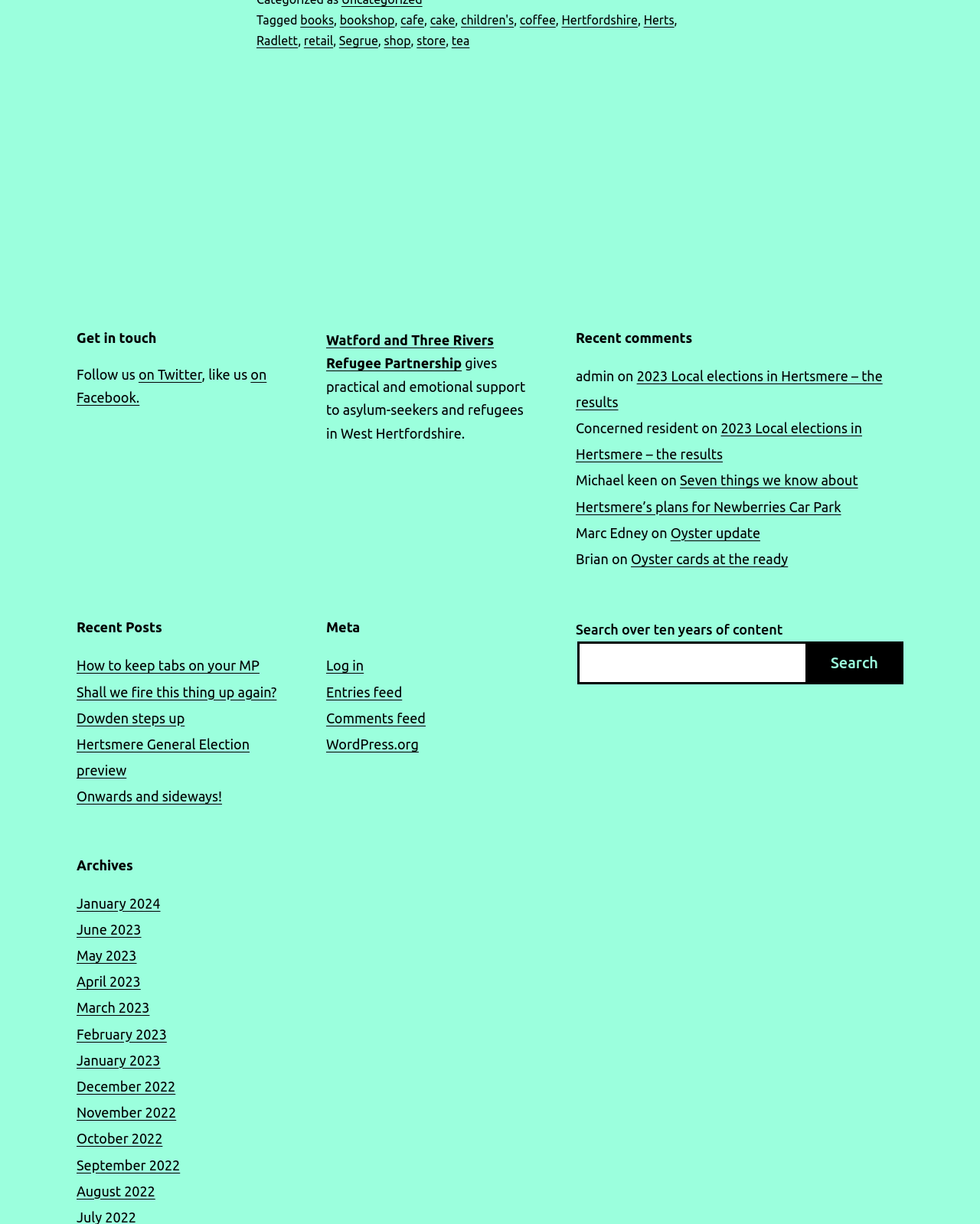Pinpoint the bounding box coordinates of the element to be clicked to execute the instruction: "View recent comments".

[0.587, 0.296, 0.922, 0.467]